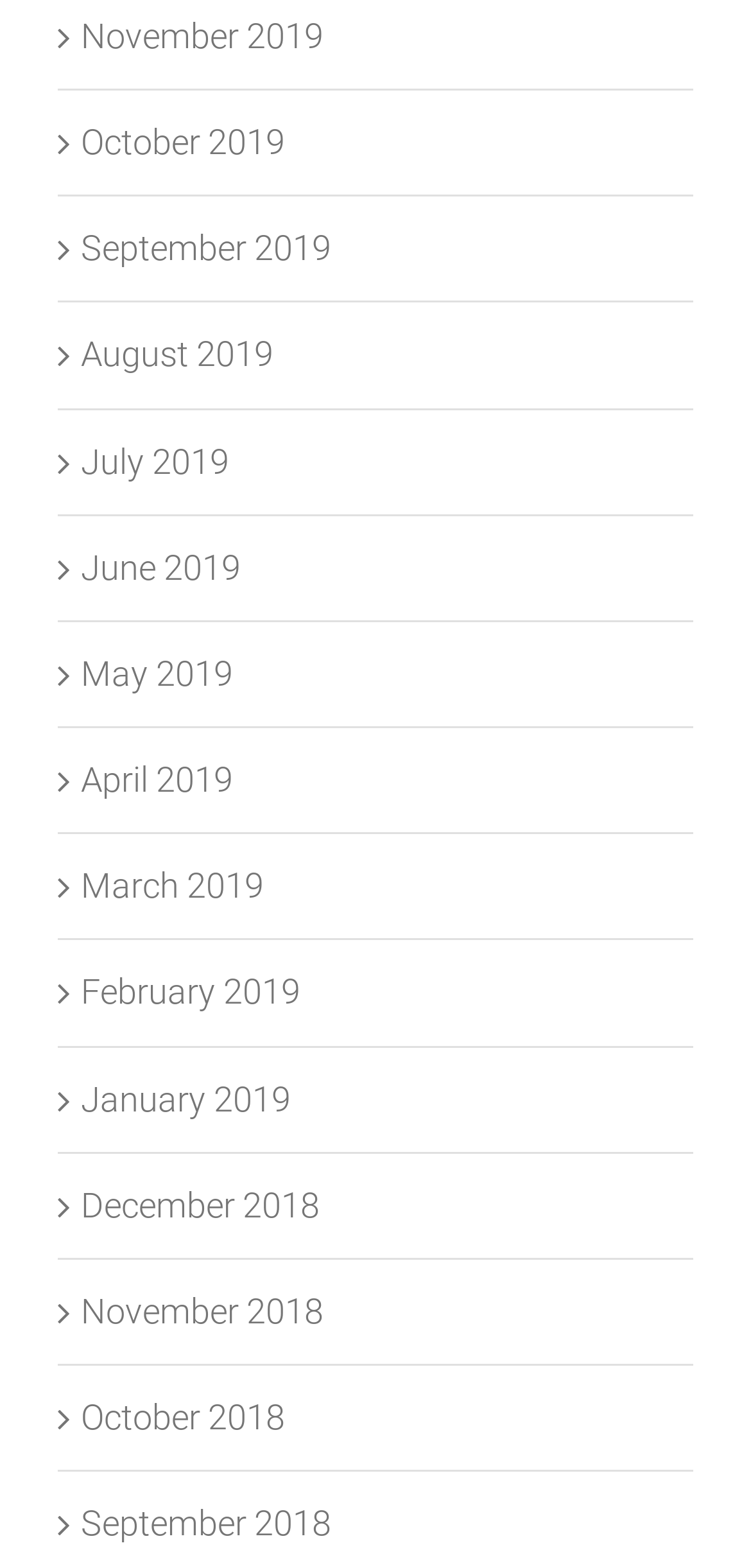What is the position of the 'June 2019' link?
Please answer the question with a detailed and comprehensive explanation.

By comparing the y1 and y2 coordinates of the links, I determined that the 'June 2019' link is above the 'May 2019' link.